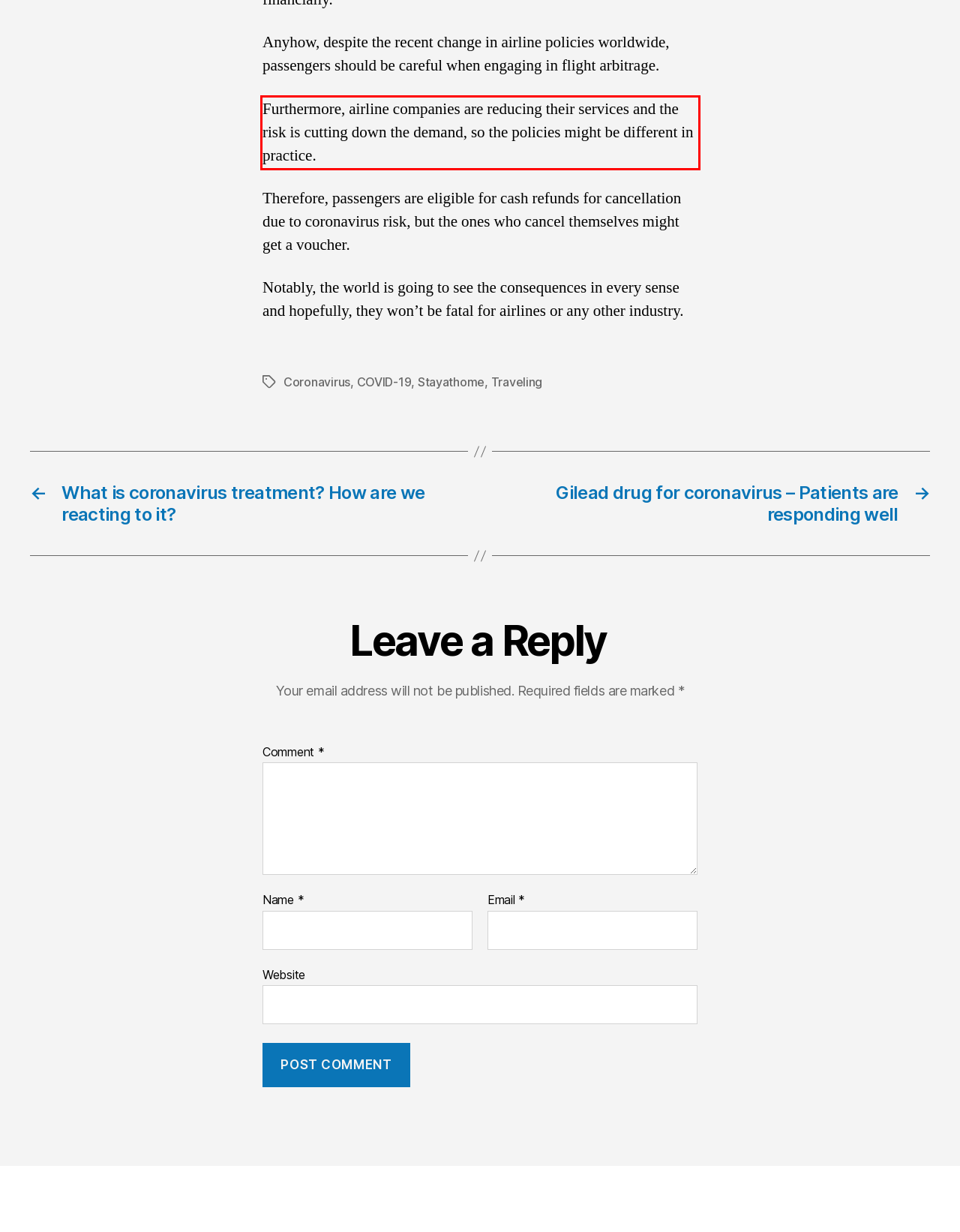Analyze the screenshot of a webpage where a red rectangle is bounding a UI element. Extract and generate the text content within this red bounding box.

Furthermore, airline companies are reducing their services and the risk is cutting down the demand, so the policies might be different in practice.